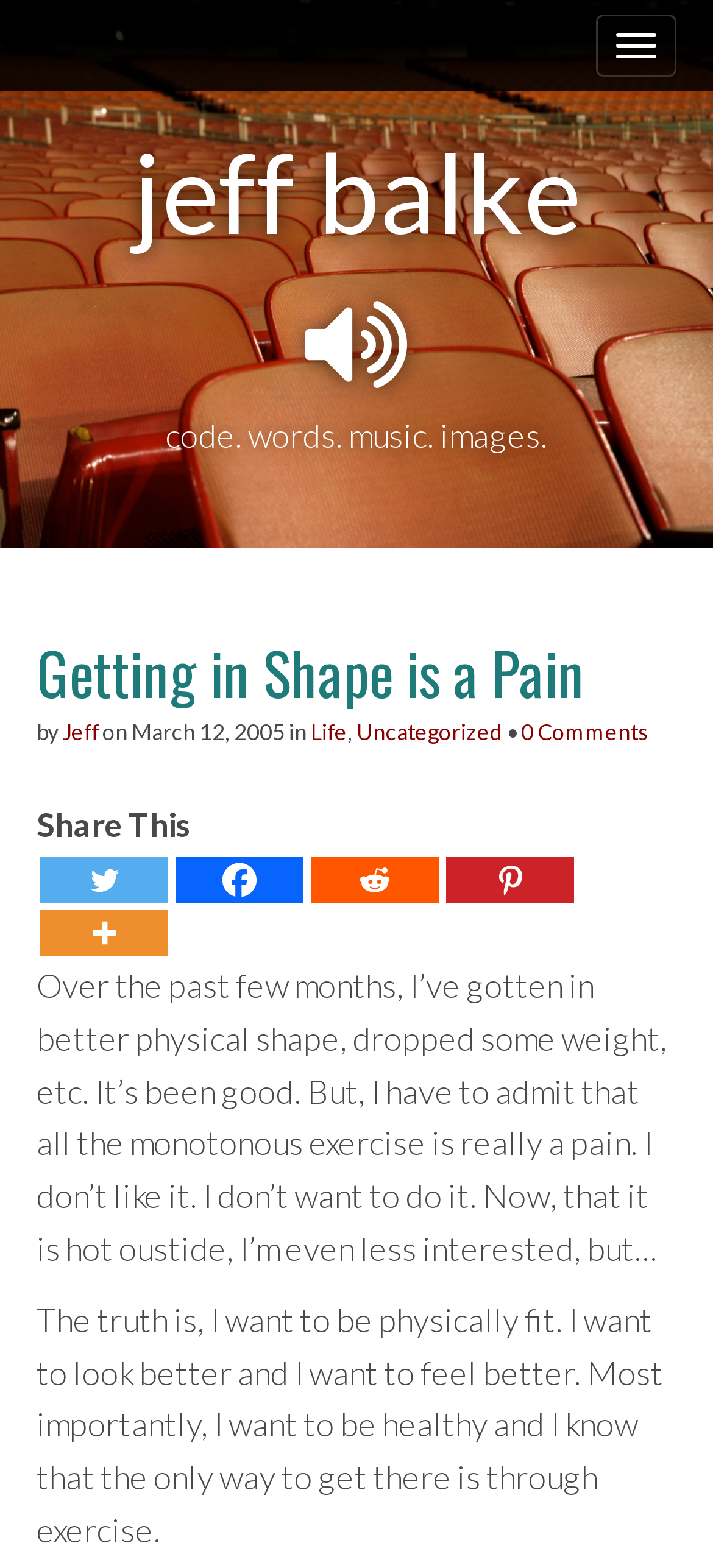Use a single word or phrase to answer the question:
What is the date of the article?

March 12, 2005